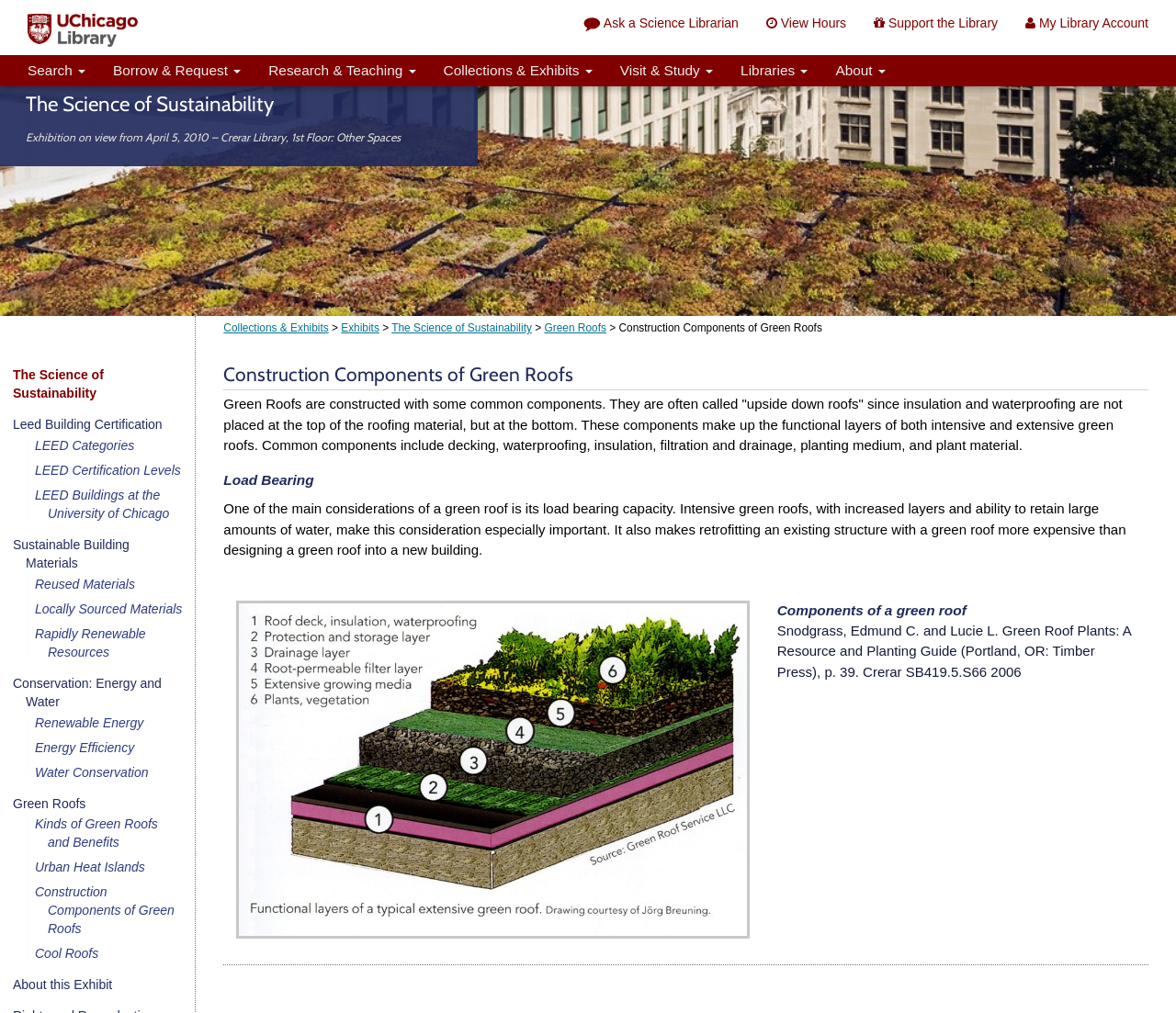What is the name of the book referenced on the webpage?
Please give a detailed and elaborate explanation in response to the question.

The book is referenced at the bottom of the webpage, and it is titled 'Green Roof Plants: A Resource and Planting Guide' by Edmund C. Snodgrass and Lucie L. The book is published by Timber Press and has a call number of Crerar SB419.5.S66 2006.